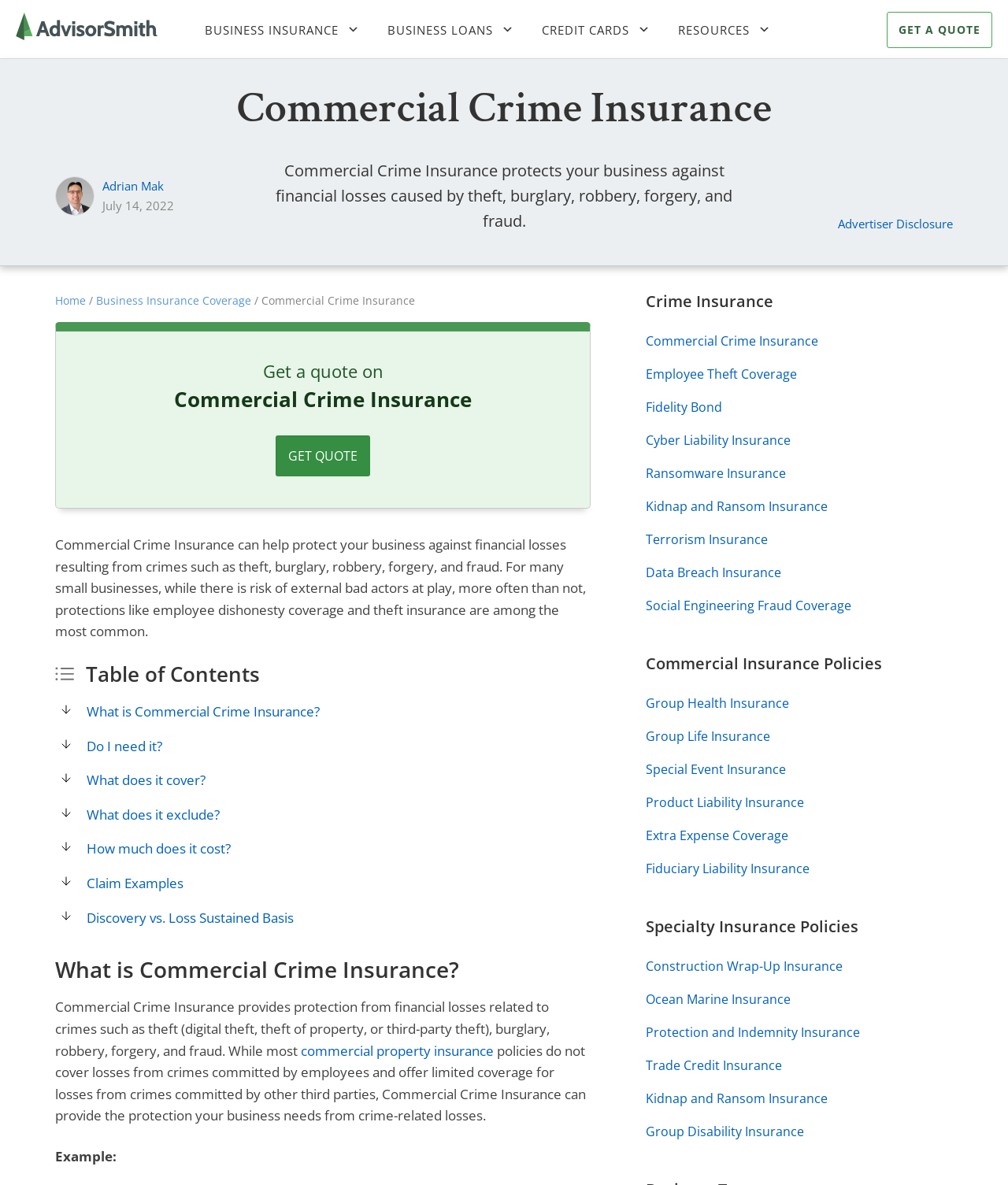What is the purpose of the 'Get A Quote' button?
Look at the image and answer the question using a single word or phrase.

To get a quote